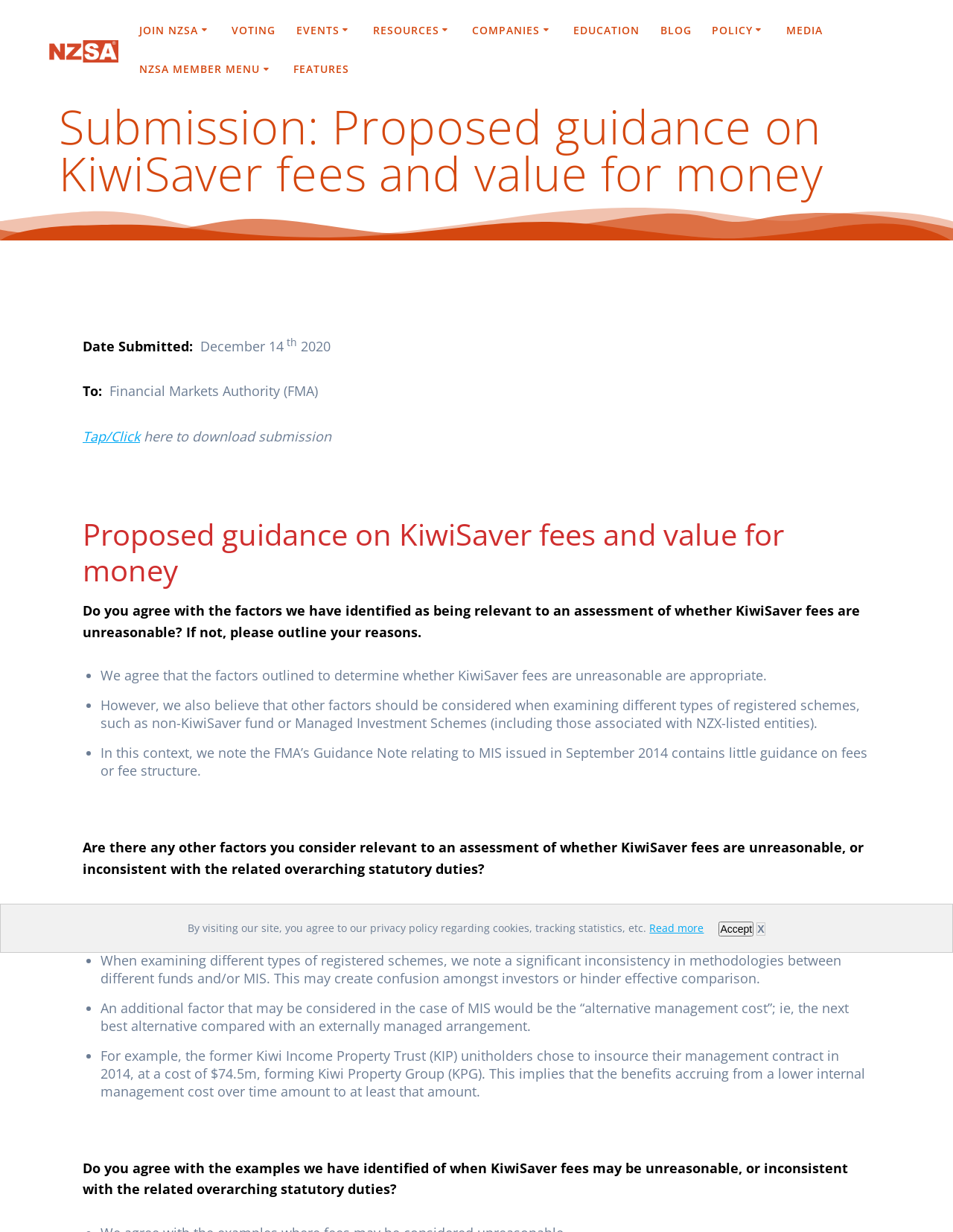Please identify the bounding box coordinates of the clickable area that will fulfill the following instruction: "Read more about privacy policy". The coordinates should be in the format of four float numbers between 0 and 1, i.e., [left, top, right, bottom].

[0.682, 0.747, 0.739, 0.759]